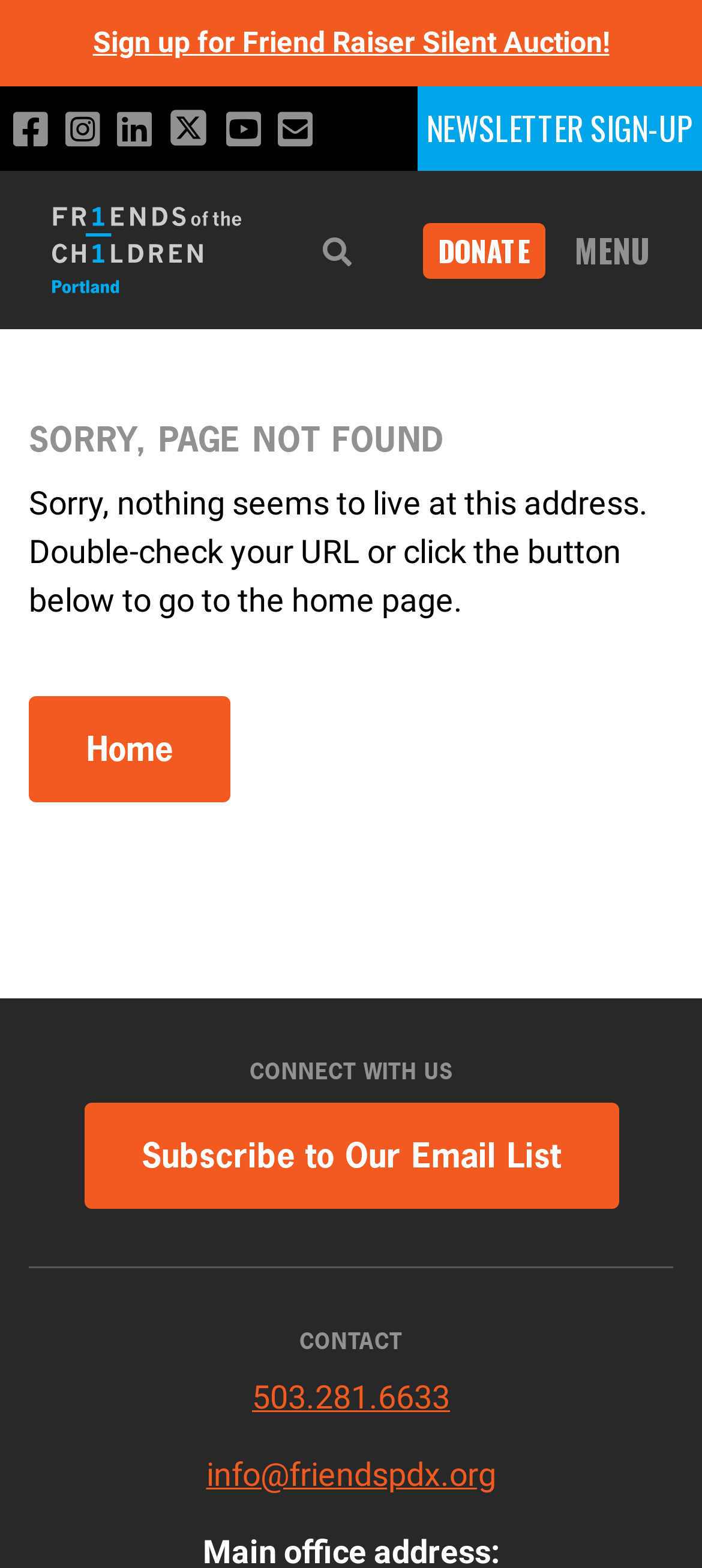How many social media links are available?
Refer to the image and give a detailed answer to the question.

I counted the number of social media links by looking at the links with text 'Like us on Facebook', 'Follow us on Instagram', 'Connect with us on LinkedIn', 'Follow us on X', and 'Subscribe to our YouTube channel', which are all social media links.